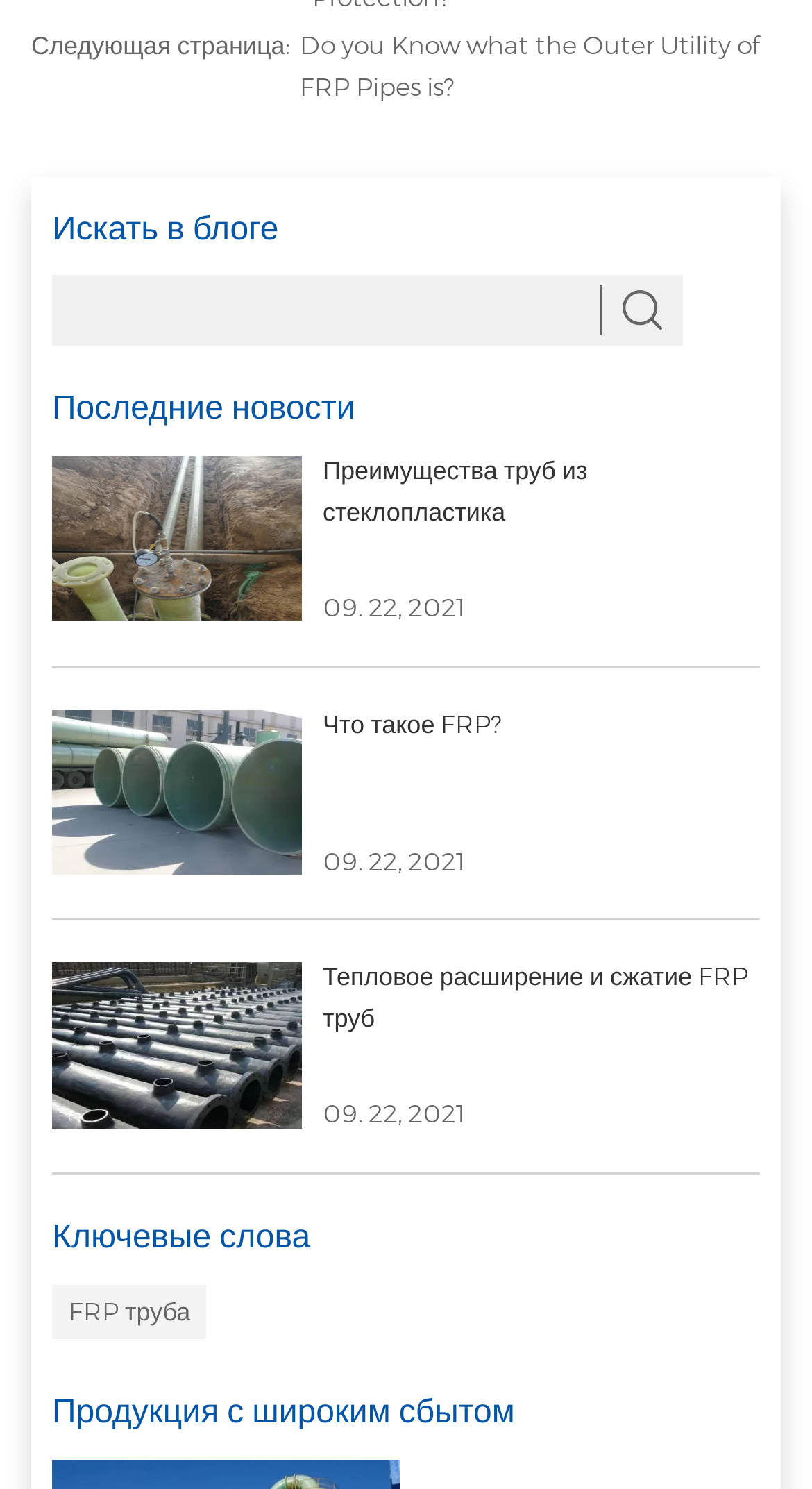Using the webpage screenshot and the element description name="q", determine the bounding box coordinates. Specify the coordinates in the format (top-left x, top-left y, bottom-right x, bottom-right y) with values ranging from 0 to 1.

[0.064, 0.185, 0.841, 0.233]